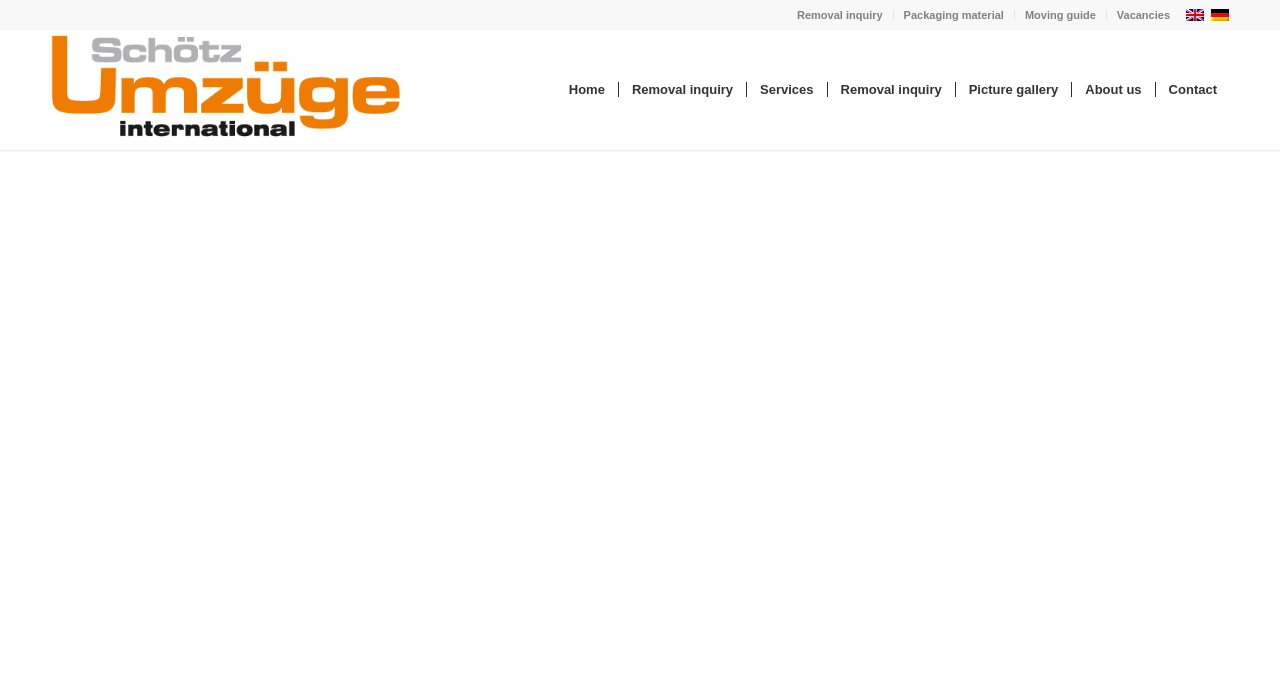Reply to the question below using a single word or brief phrase:
How many language options are available?

2